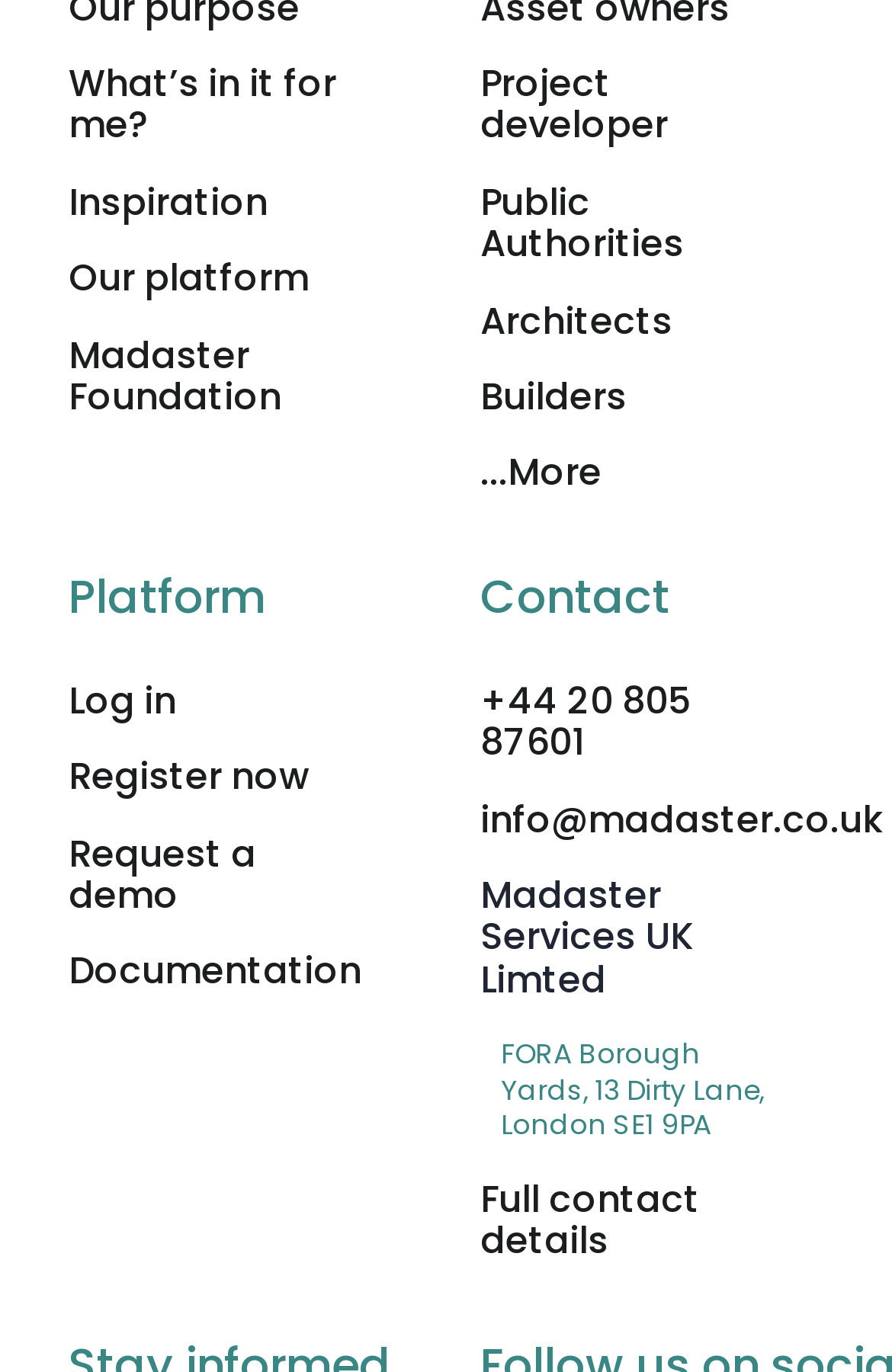Select the bounding box coordinates of the element I need to click to carry out the following instruction: "Learn about the benefits".

[0.077, 0.042, 0.377, 0.111]